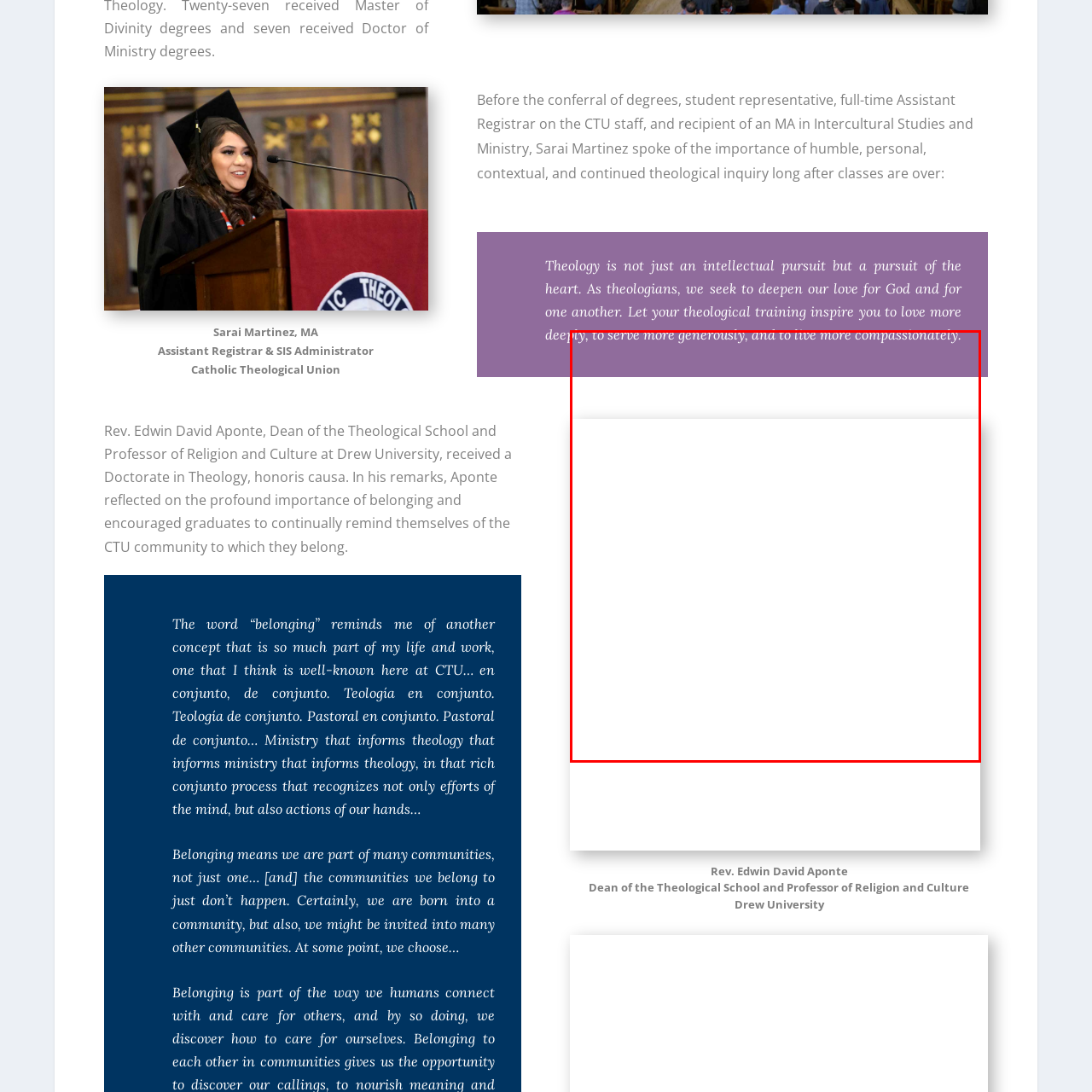What is the importance of living according to the quote?
Focus on the content inside the red bounding box and offer a detailed explanation.

The quote emphasizes the importance of living compassionately and serving generously, which suggests that these values are crucial in deepening one's love for God and one another.